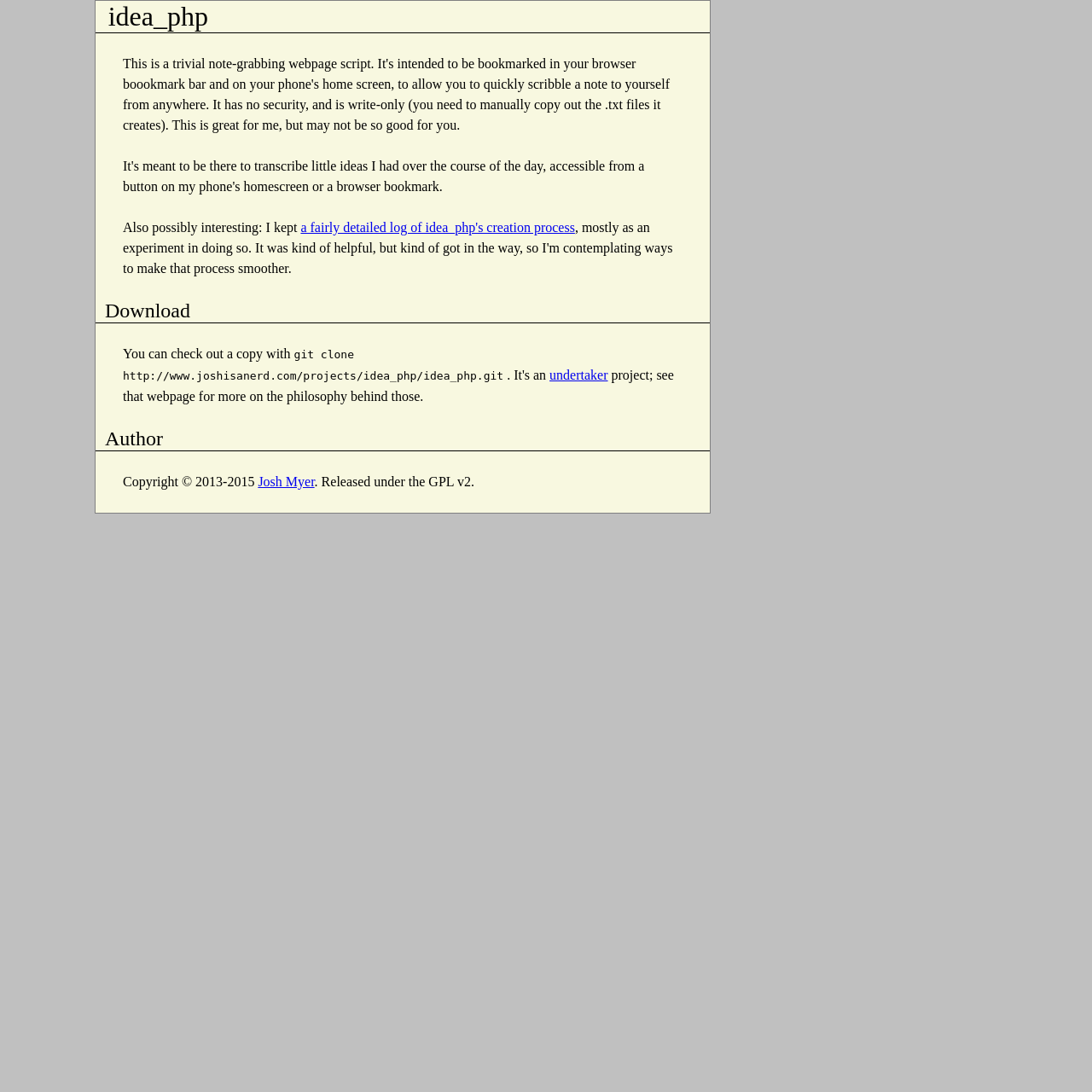What is the name of the project?
Answer the question with detailed information derived from the image.

The name of the project can be found in the heading element at the top of the webpage, which reads 'idea_php: scribbles from anywhere'.